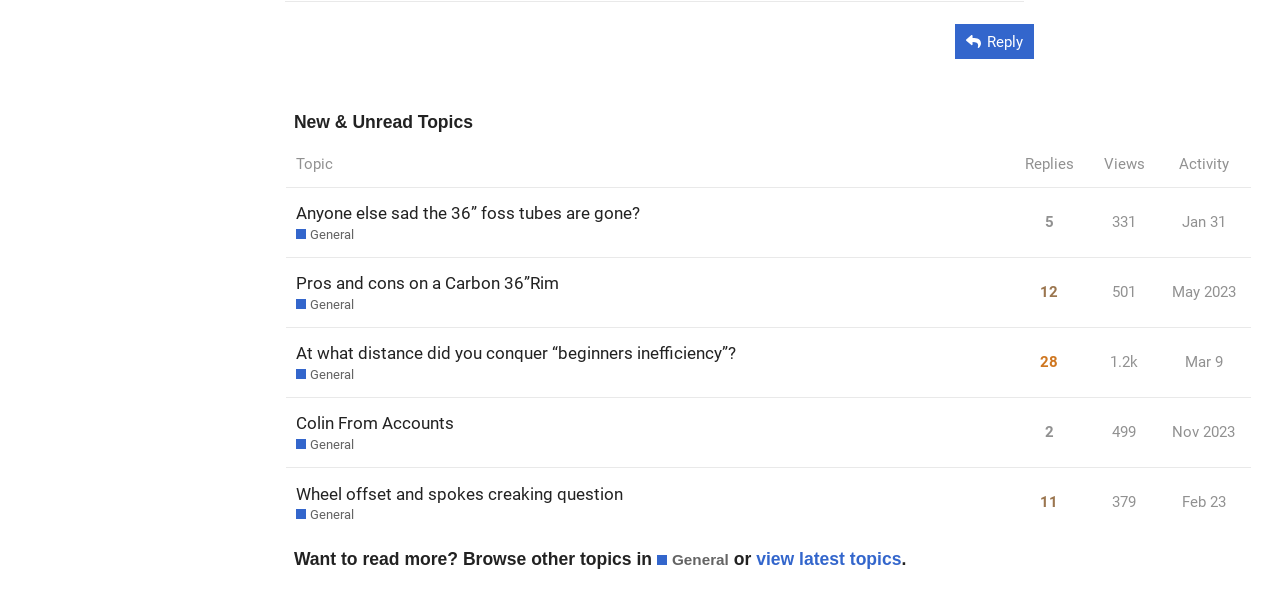Locate the bounding box coordinates of the area you need to click to fulfill this instruction: 'Sort topics by 'Replies''. The coordinates must be in the form of four float numbers ranging from 0 to 1: [left, top, right, bottom].

[0.79, 0.239, 0.849, 0.316]